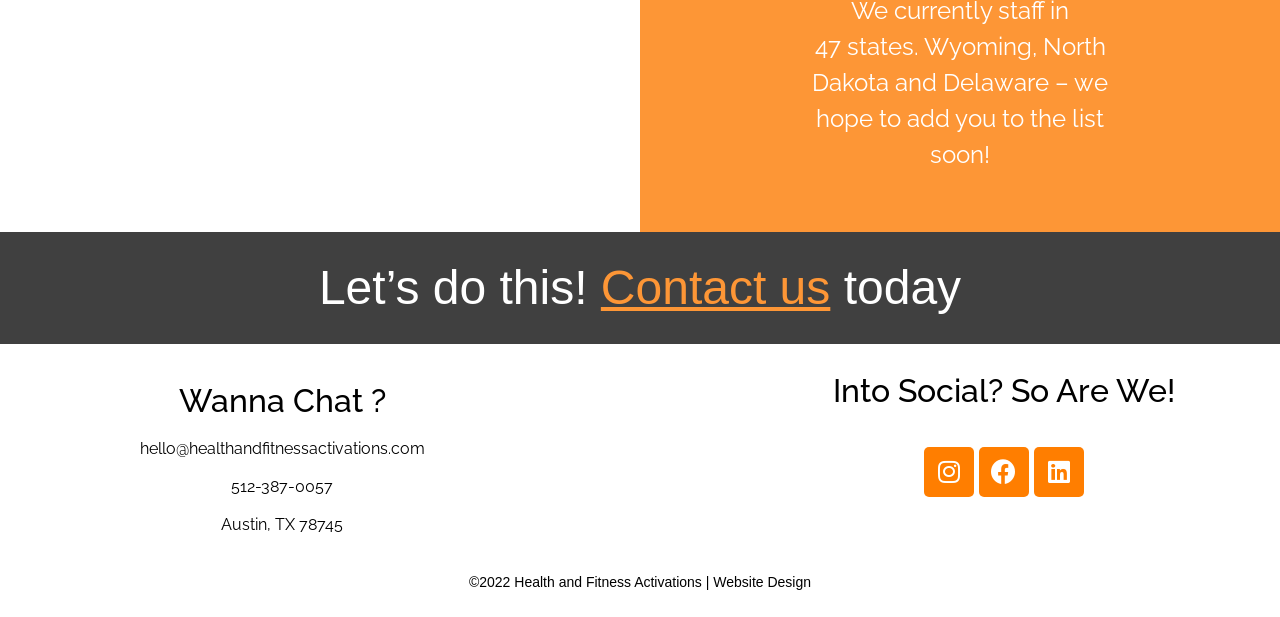Given the description: "Back to what’s on", determine the bounding box coordinates of the UI element. The coordinates should be formatted as four float numbers between 0 and 1, [left, top, right, bottom].

None